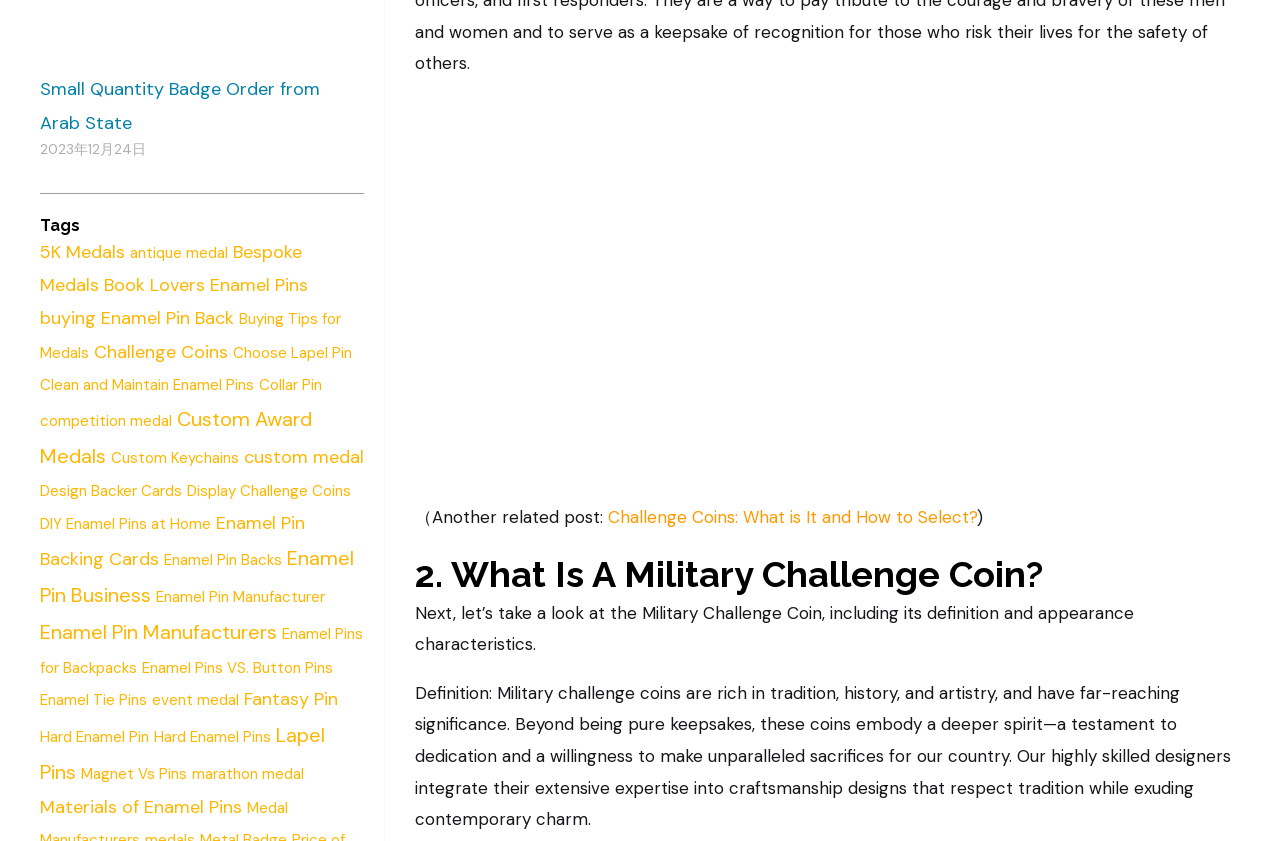Please pinpoint the bounding box coordinates for the region I should click to adhere to this instruction: "View the 'Military Challenge Coins' image".

[0.324, 0.115, 0.966, 0.577]